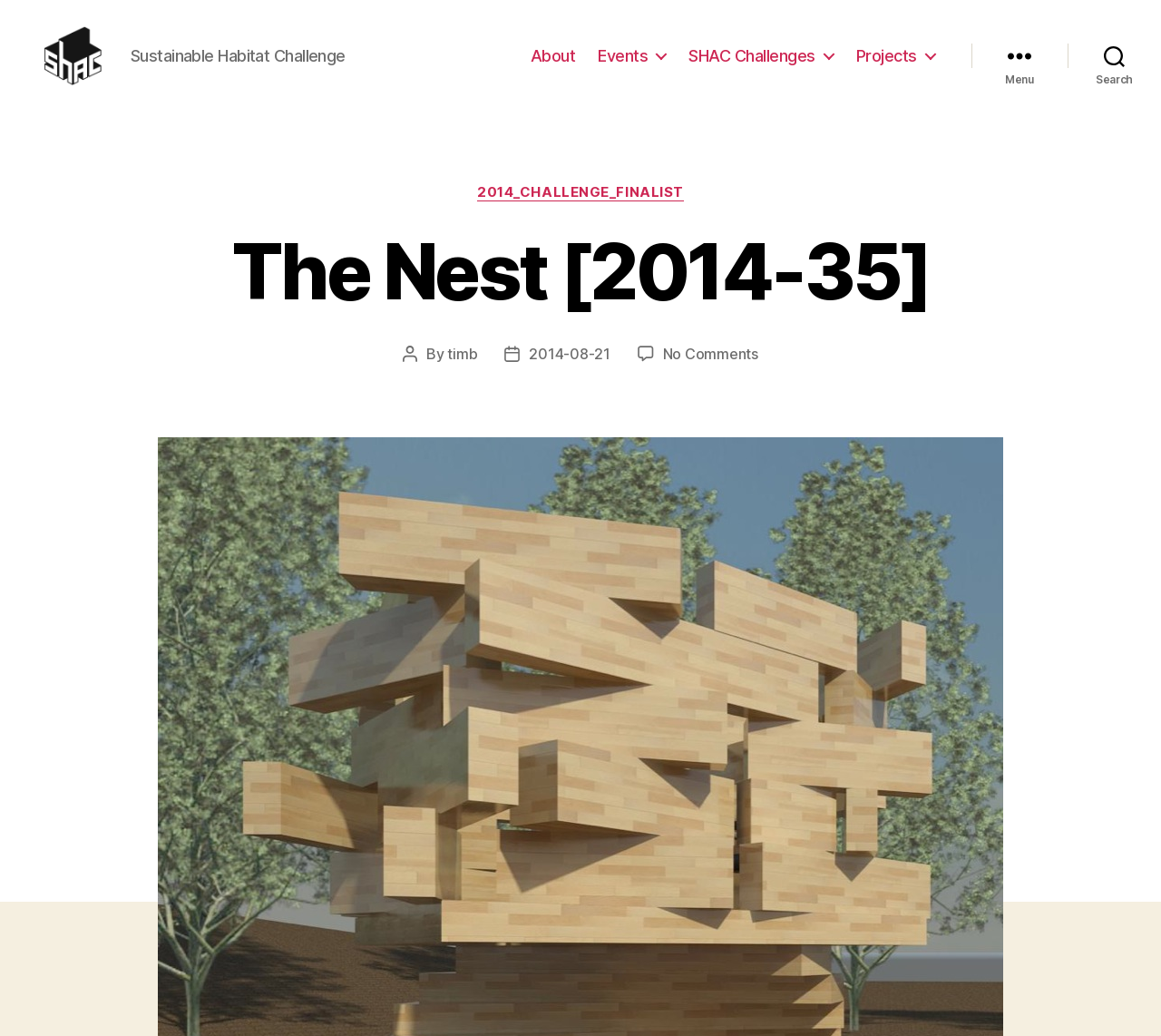How many navigation links are there?
Please answer the question with as much detail as possible using the screenshot.

I found the answer by looking at the navigation element with the type 'Horizontal' which is located at [0.457, 0.054, 0.805, 0.073] and has 4 child link elements with the texts 'About', 'Events', 'SHAC Challenges', and 'Projects'.